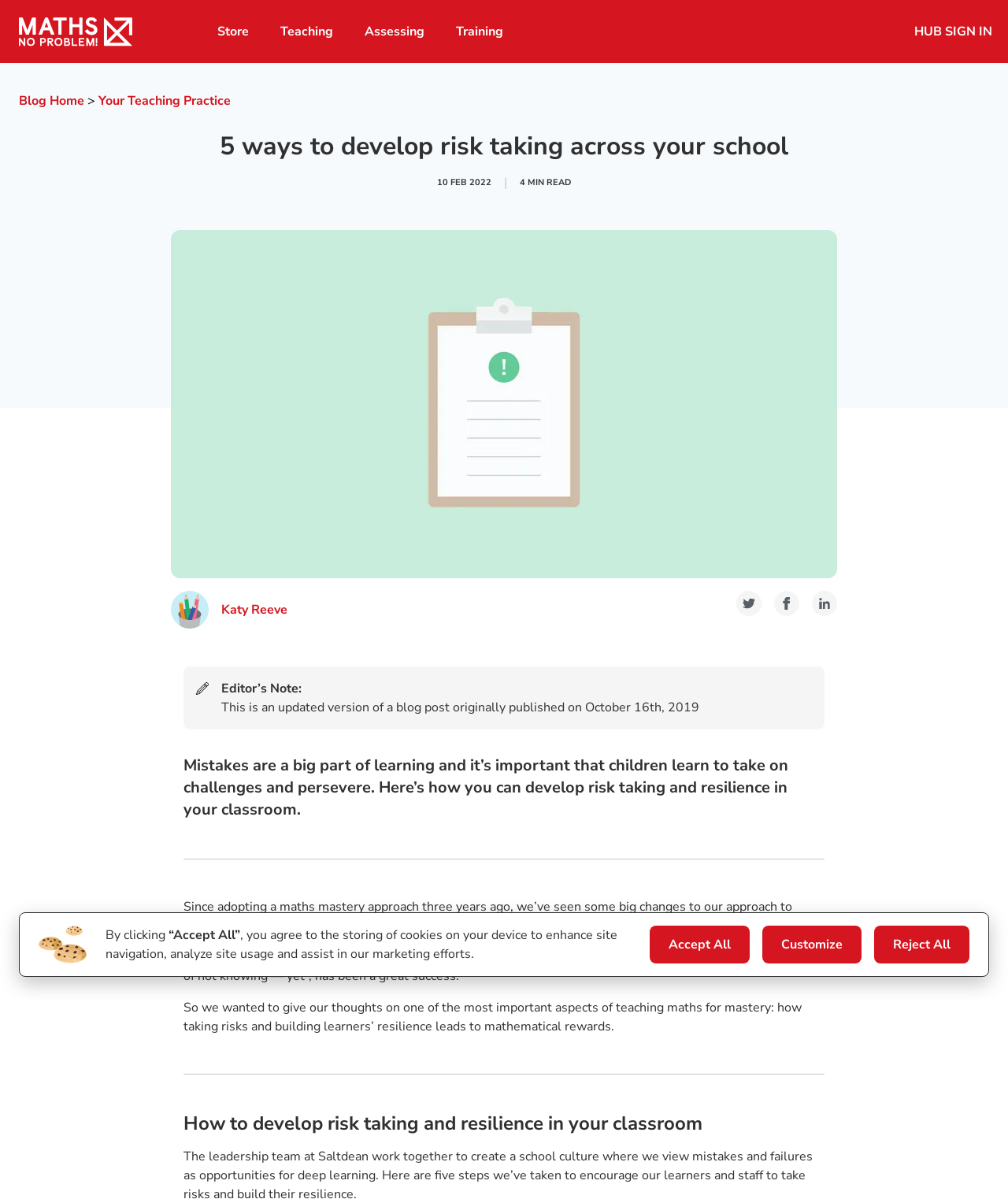Please locate the bounding box coordinates of the element that needs to be clicked to achieve the following instruction: "Sign in to the HUB". The coordinates should be four float numbers between 0 and 1, i.e., [left, top, right, bottom].

[0.891, 0.0, 1.0, 0.053]